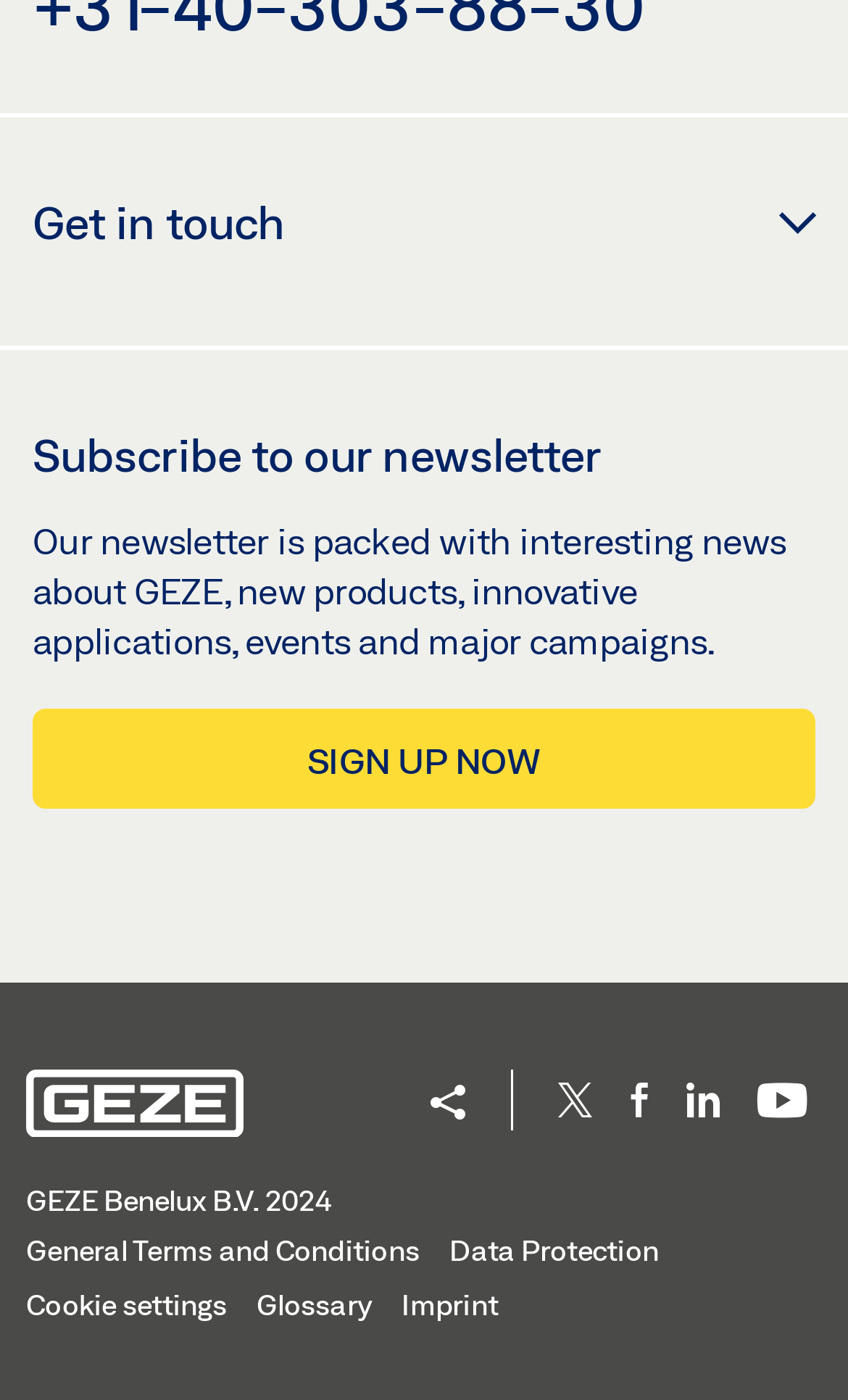Determine the bounding box coordinates for the element that should be clicked to follow this instruction: "Click on Apple News". The coordinates should be given as four float numbers between 0 and 1, in the format [left, top, right, bottom].

None